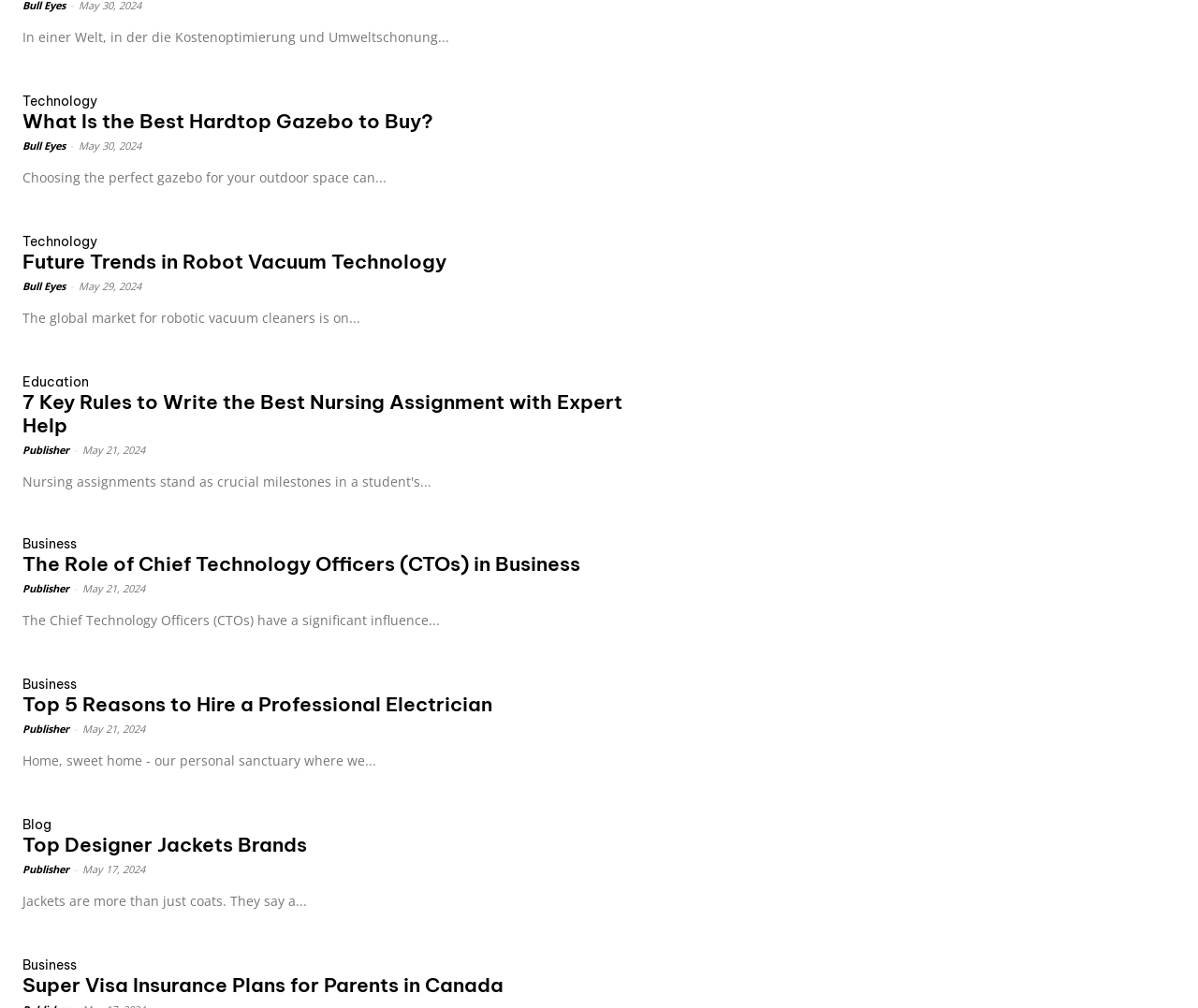What is the category of the article 'Future Trends in Robot Vacuum Technology'?
Refer to the image and provide a thorough answer to the question.

The link 'Technology' is located above the heading 'Future Trends in Robot Vacuum Technology', which suggests that the article belongs to the technology category.